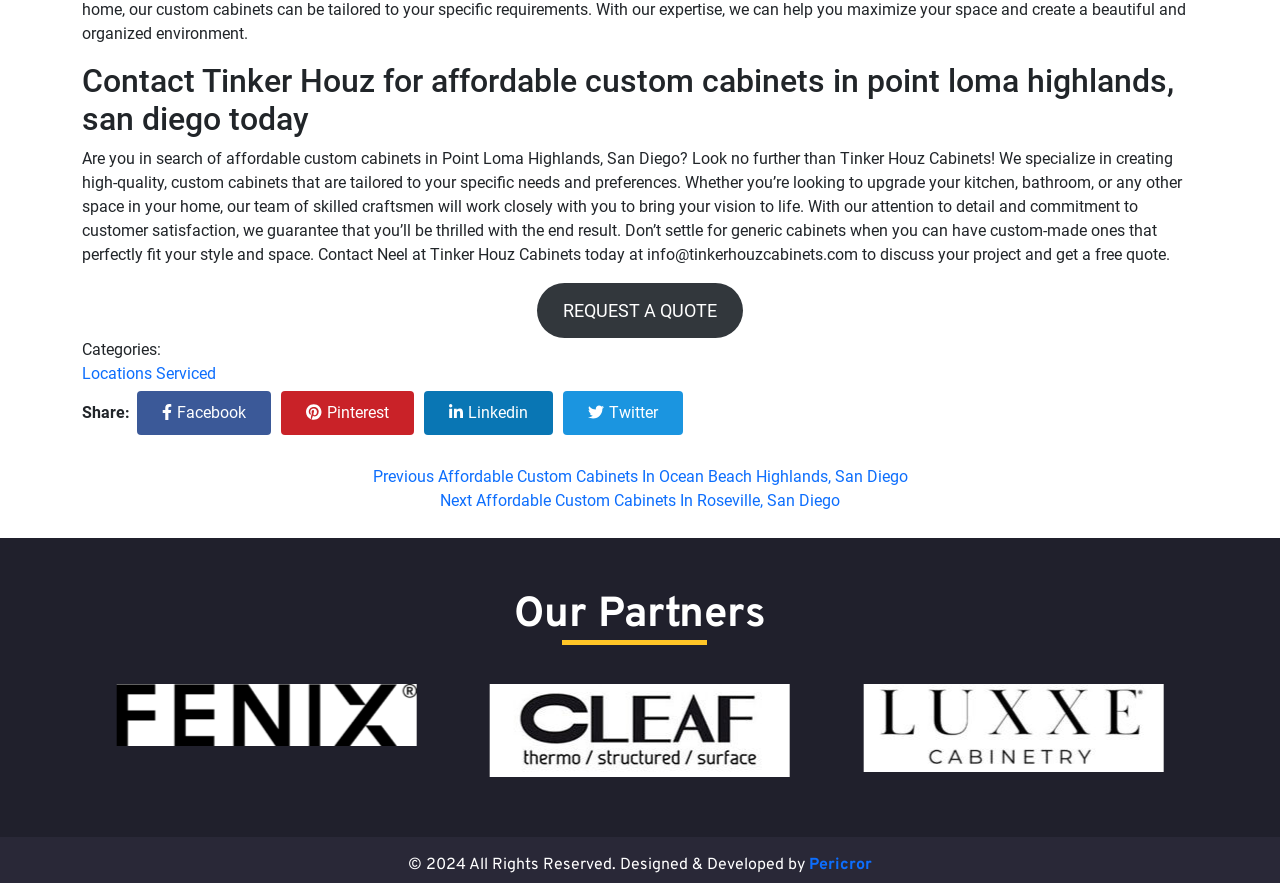Please identify the bounding box coordinates of the element that needs to be clicked to perform the following instruction: "View locations serviced".

[0.064, 0.412, 0.169, 0.434]